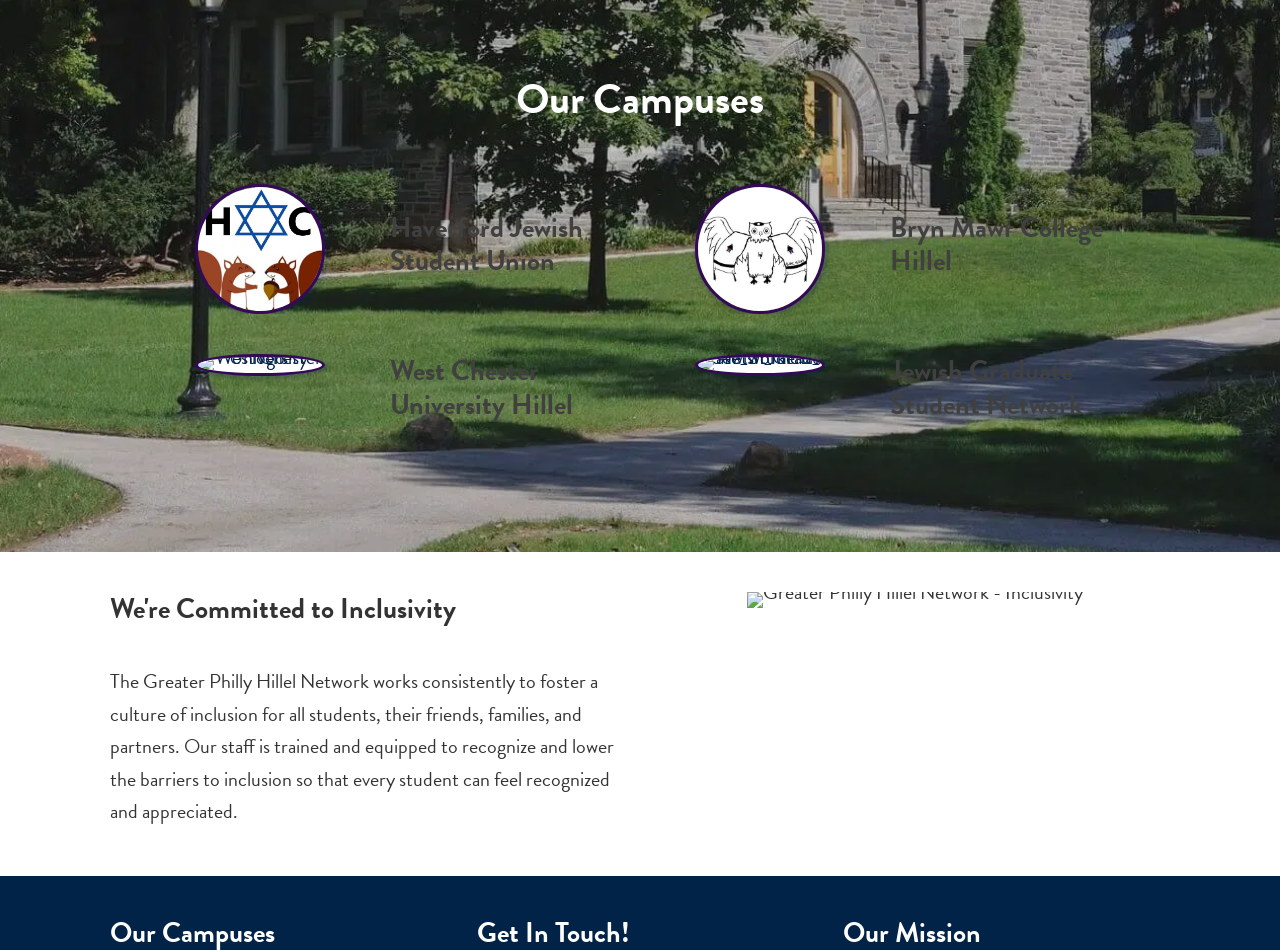What is the purpose of the Greater Philly Hillel Network?
Using the image provided, answer with just one word or phrase.

Inclusivity